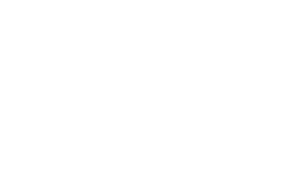What is the primary focus of the wristlet's design?
Answer the question with just one word or phrase using the image.

Practicality